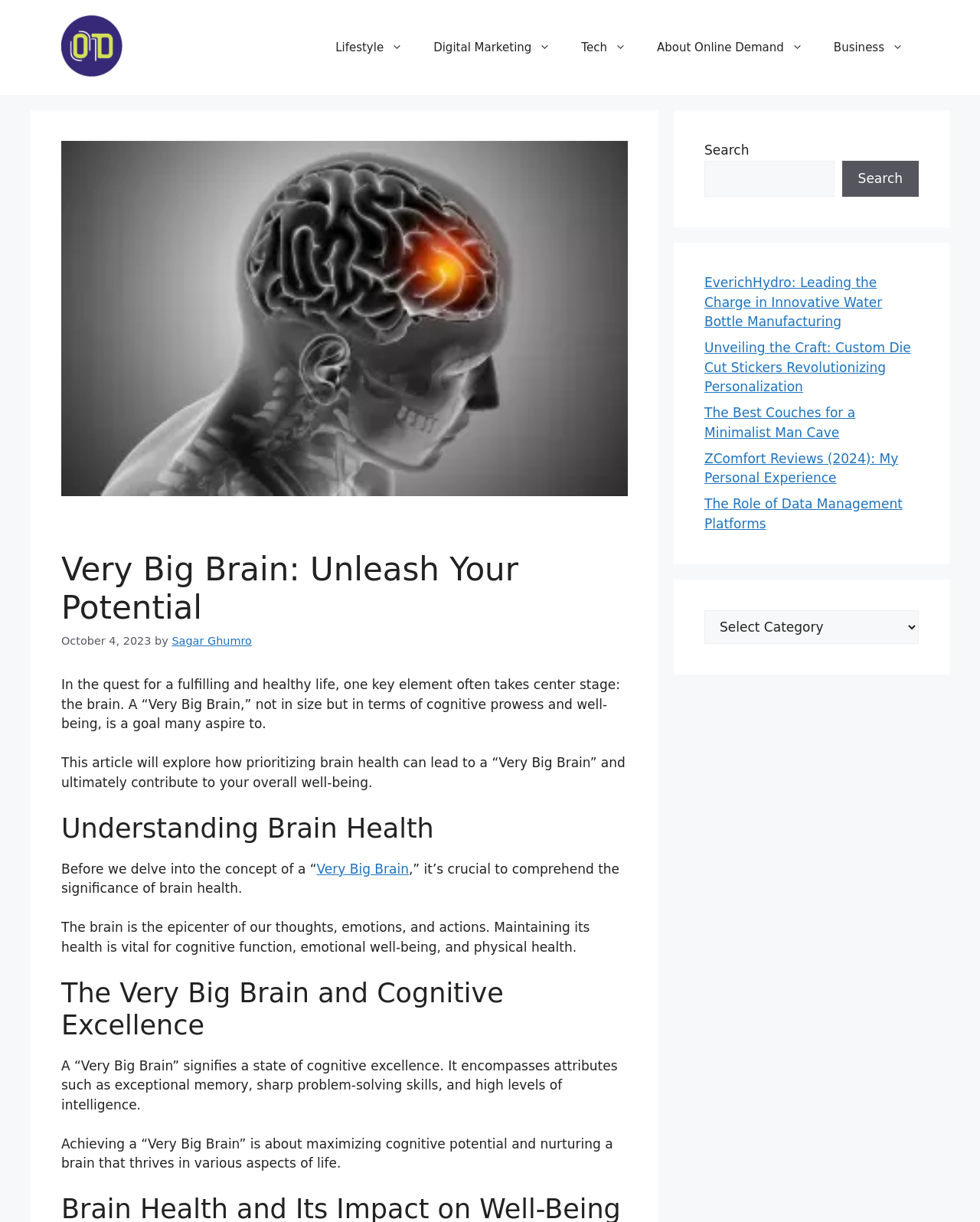Create an elaborate caption that covers all aspects of the webpage.

The webpage "Very Big Brain" is a blog-style page that focuses on the importance of brain health and cognitive excellence. At the top, there is a banner with a link to "Online Demand" and an image with the same label. Below the banner, there is a navigation menu with links to various categories, including "Lifestyle", "Digital Marketing", "Tech", "About Online Demand", and "Business".

To the right of the navigation menu, there is a large image with the label "Very Big Brain". Above the image, there is a header with the title "Very Big Brain: Unleash Your Potential" and a timestamp "October 4, 2023" with the author's name "Sagar Ghumro".

The main content of the page is divided into sections, each with a heading. The first section introduces the concept of a "Very Big Brain" and its importance for overall well-being. The second section, "Understanding Brain Health", explains the significance of brain health and its impact on cognitive function, emotional well-being, and physical health.

The third section, "The Very Big Brain and Cognitive Excellence", describes the attributes of a "Very Big Brain", including exceptional memory, sharp problem-solving skills, and high levels of intelligence. The section also discusses how to achieve a "Very Big Brain" by maximizing cognitive potential and nurturing a brain that thrives in various aspects of life.

On the right side of the page, there are three complementary sections. The first section contains a search bar with a button. The second section has four links to related articles, including "EverichHydro: Leading the Charge in Innovative Water Bottle Manufacturing" and "Unveiling the Craft: Custom Die Cut Stickers Revolutionizing Personalization". The third section has a dropdown menu labeled "Categories" with various options.

Overall, the webpage is well-organized and easy to navigate, with clear headings and concise text that explains the concept of a "Very Big Brain" and its importance for overall well-being.